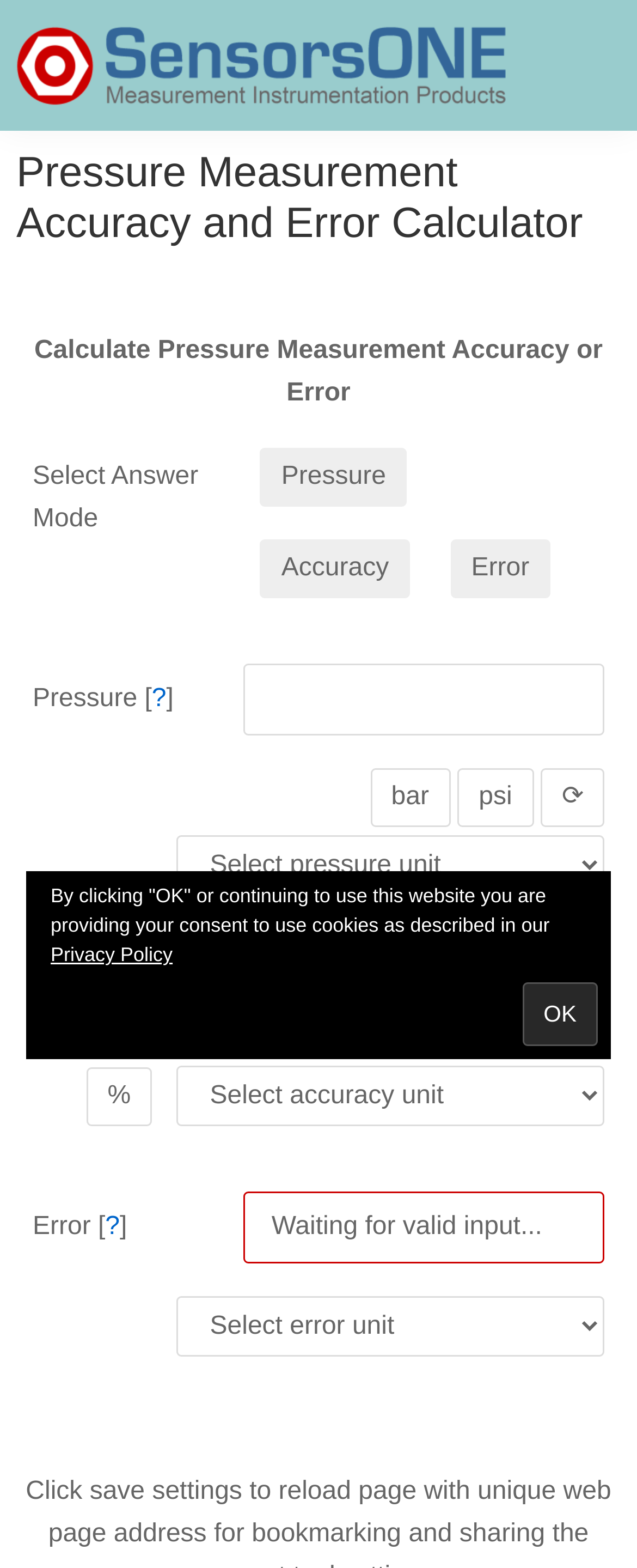Refer to the image and answer the question with as much detail as possible: What is the purpose of the OK button?

The OK button is located below a static text that mentions cookies and a privacy policy. It appears that clicking the OK button or continuing to use the website implies consent to use cookies as described in the privacy policy.